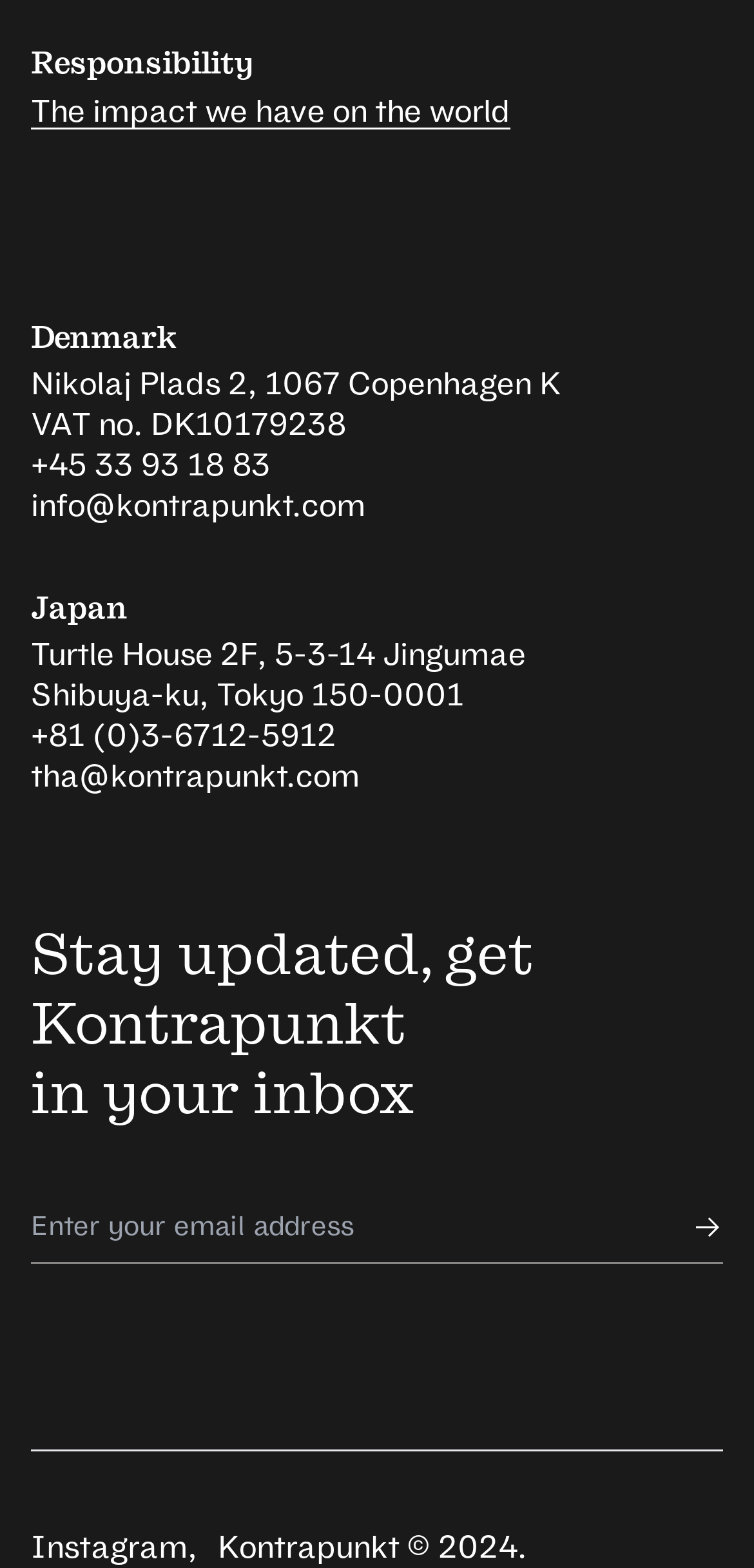What year is the copyright of Kontrapunkt?
Analyze the screenshot and provide a detailed answer to the question.

The copyright information at the bottom of the webpage indicates that the copyright of Kontrapunkt is 2024, which suggests that the content on this webpage is copyrighted until 2024.